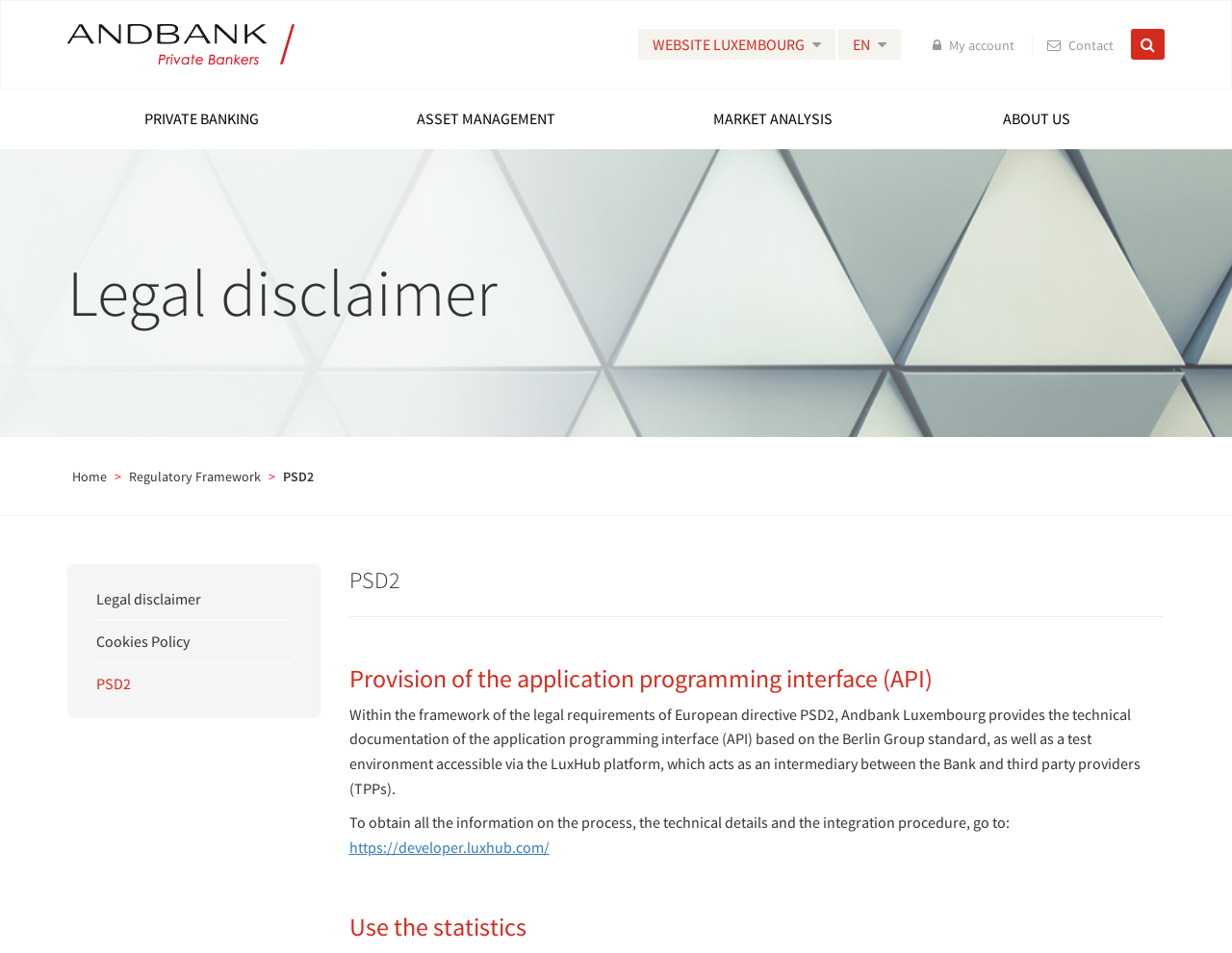Please respond to the question with a concise word or phrase:
What is the purpose of the LuxHub platform?

intermediary between the Bank and third party providers